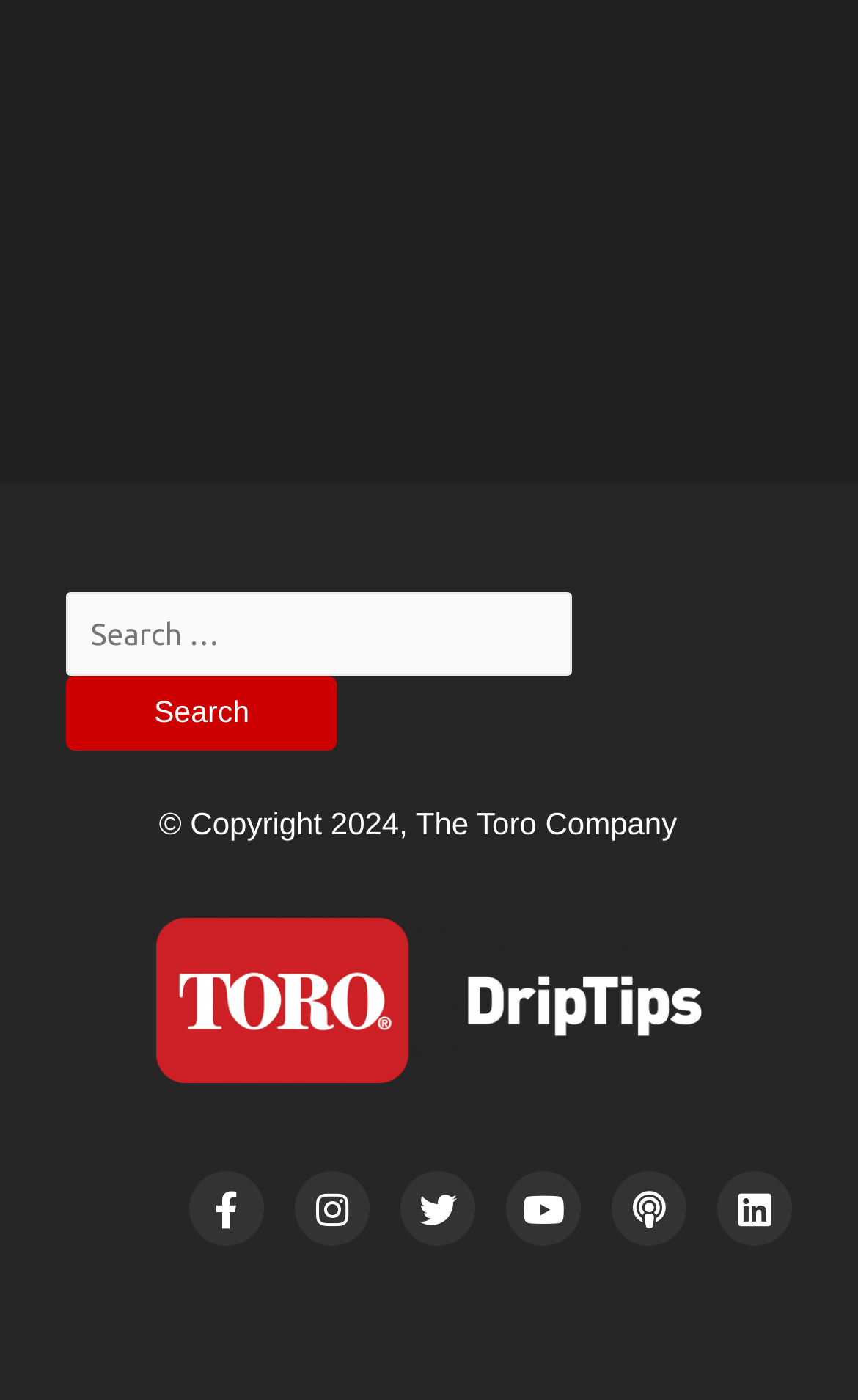Please identify the bounding box coordinates of the element's region that I should click in order to complete the following instruction: "Search for something". The bounding box coordinates consist of four float numbers between 0 and 1, i.e., [left, top, right, bottom].

[0.077, 0.423, 0.665, 0.483]